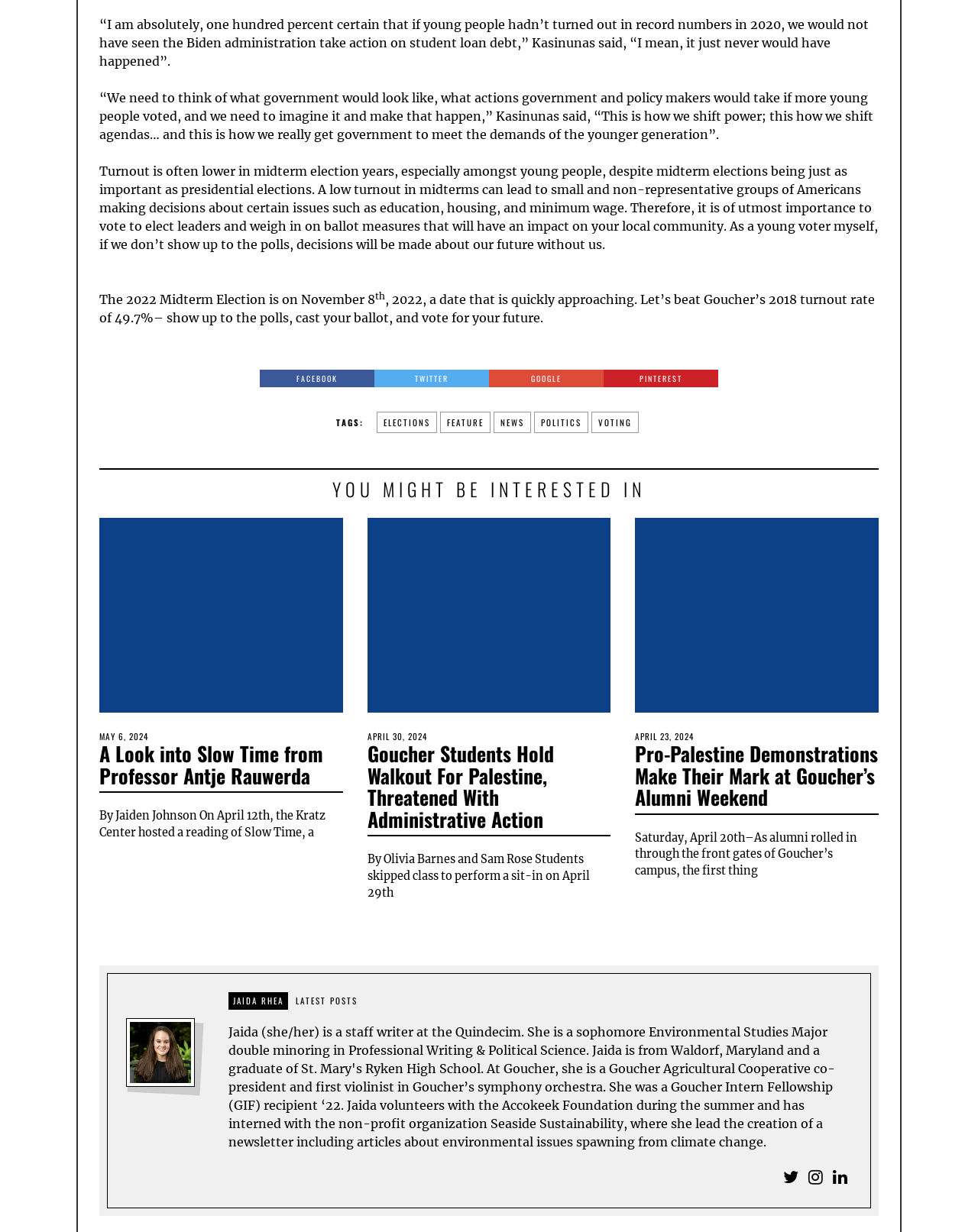What is the date of the 2022 Midterm Election?
Look at the image and answer the question using a single word or phrase.

November 8, 2022